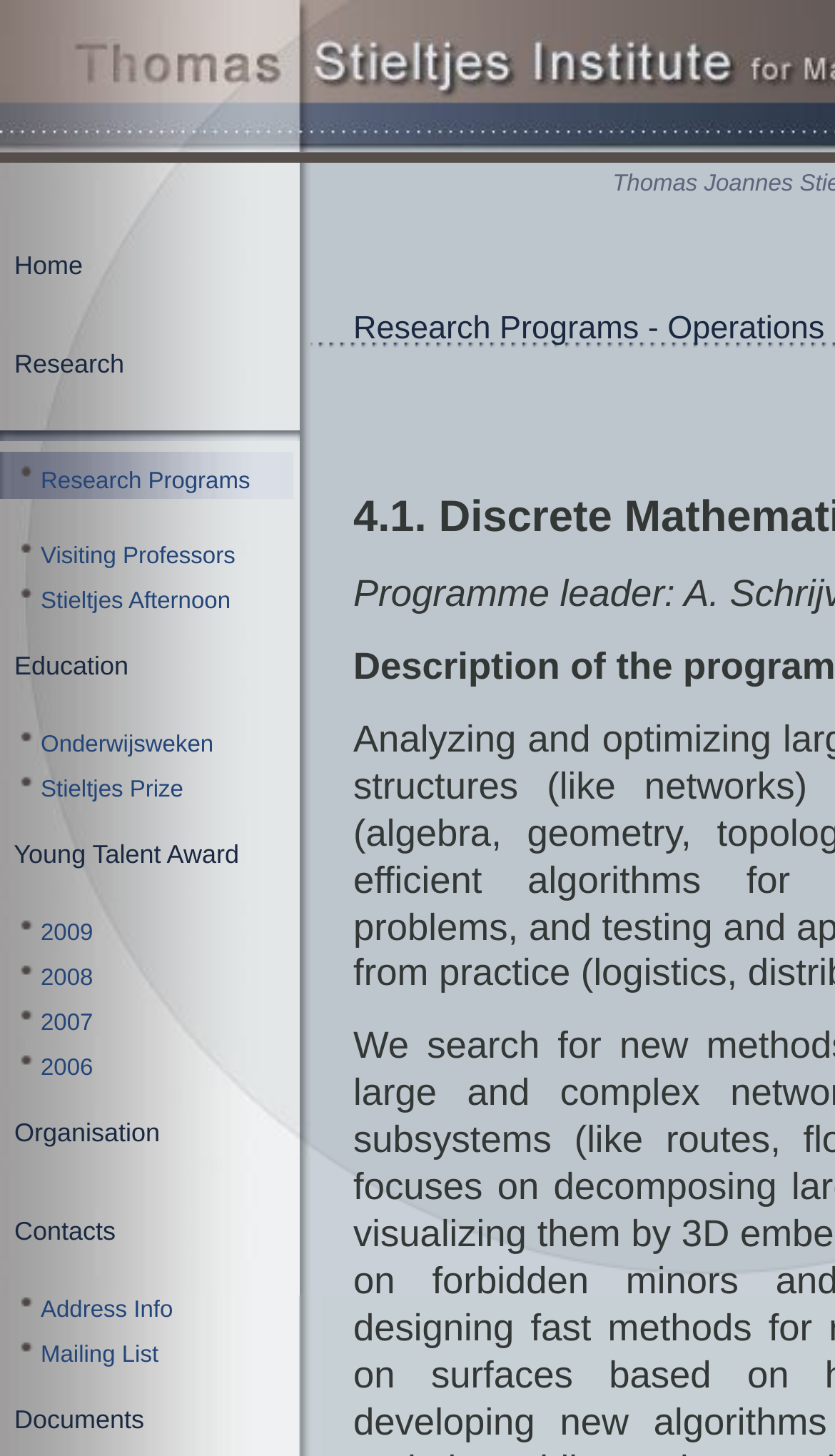Create an elaborate caption that covers all aspects of the webpage.

The webpage is about the Thomas Stieltjes Institute for Mathematics, specifically its research programs. At the top, there is a logo image. Below the logo, there is a navigation menu with links to "Home", "Research", and other pages. Each link is accompanied by a small image.

The main content of the page is divided into rows, each containing a grid cell with a link to a specific research program, such as "Research Programs", "Visiting Professors", "Stieltjes Afternoon", and others. These links are arranged in a vertical list, with each link taking up a significant portion of the row. There are also small images scattered throughout the page, often separating the links.

The page has a total of 62 rows, with each row containing a grid cell with a link or an image. There are 14 links to different research programs, and numerous small images. The links are arranged in a logical order, with related programs grouped together. Overall, the page provides a clear and organized overview of the research programs offered by the Thomas Stieltjes Institute for Mathematics.